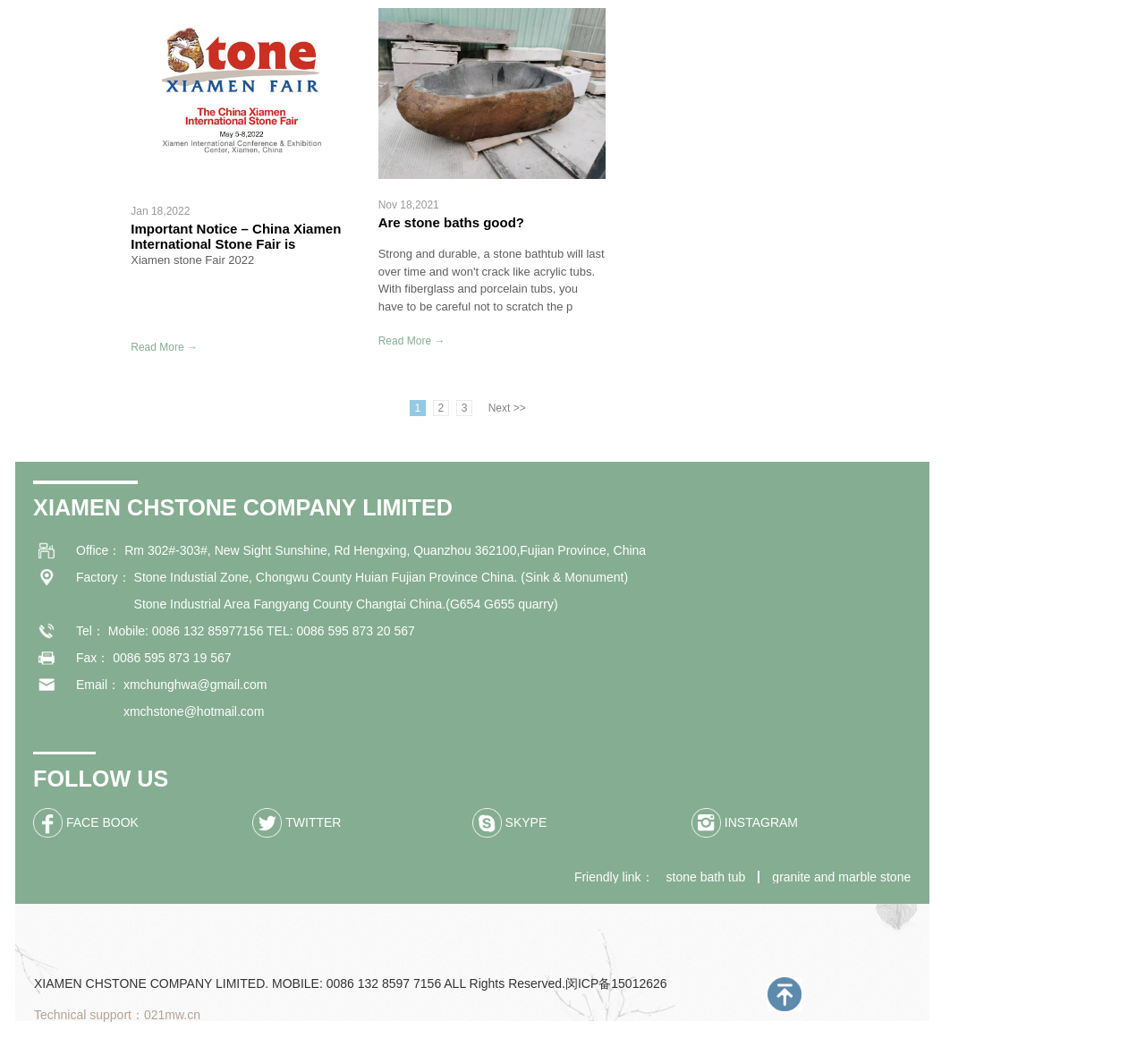What is the address of the office?
Please provide a single word or phrase answer based on the image.

Rm 302#-303#, New Sight Sunshine, Rd Hengxing, Quanzhou 362100,Fujian Province, China